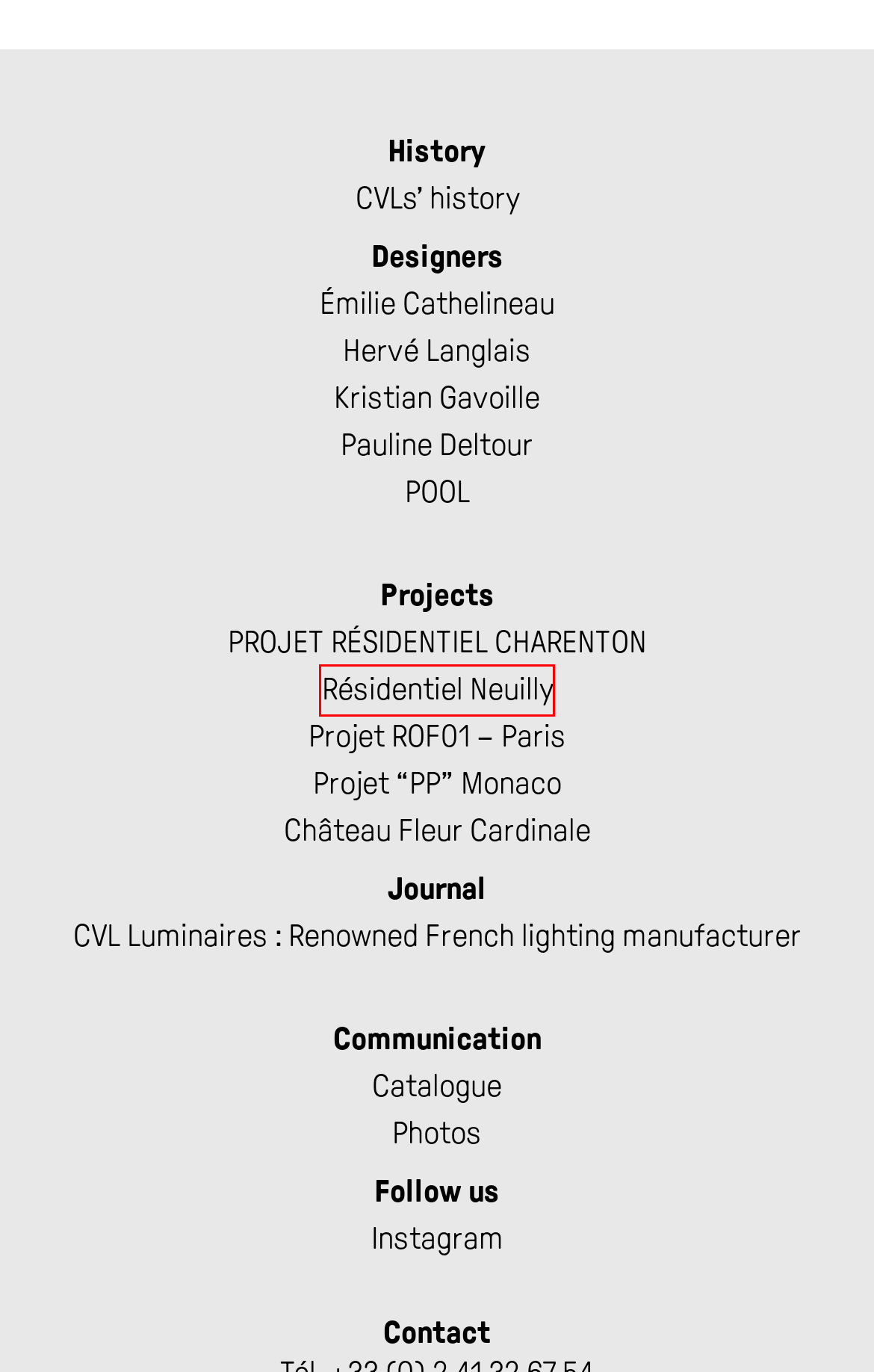Look at the screenshot of a webpage where a red rectangle bounding box is present. Choose the webpage description that best describes the new webpage after clicking the element inside the red bounding box. Here are the candidates:
A. Résidentiel Neuilly | CVL
B. History | CVL
C. Designers | CVL
D. Projet résidentiel Charenton | CVL
E. Projects | CVL
F. Projet ROF01 - Paris | CVL
G. Photos | CVL
H. CVL Luminaires : Renowned French lighting manufacturer | CVL

A